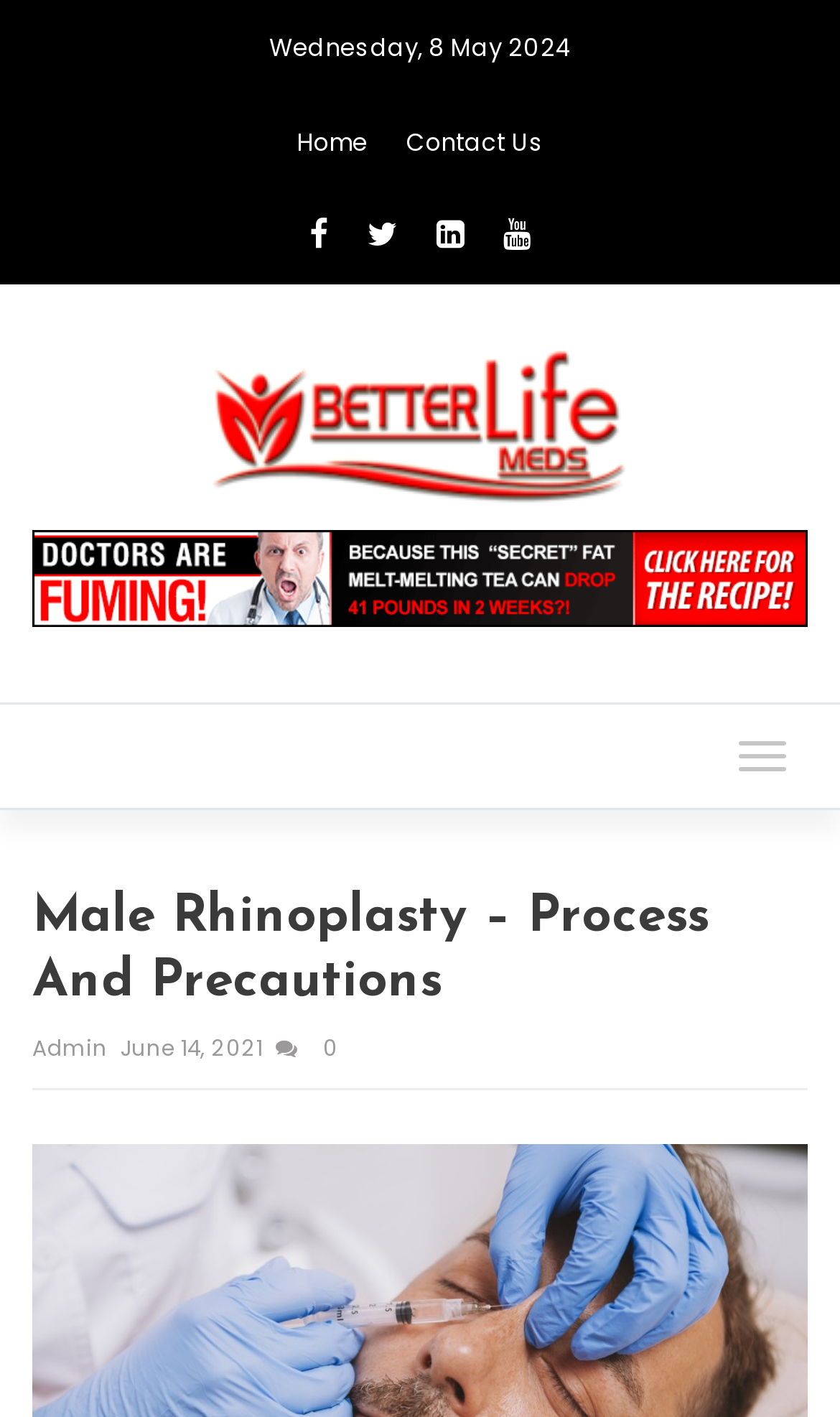Write an exhaustive caption that covers the webpage's main aspects.

The webpage is about Male Rhinoplasty, also known as Nose Surgery for Men, which is a cosmetic procedure to reshape one's nose. 

At the top of the page, there is a date displayed, "Wednesday, 8 May 2024". Below this, there are several navigation links, including "Home" and "Contact Us", as well as some social media icons. 

To the right of these navigation links, there is a logo of "Better Life Meds" which is an image with a link to the website's homepage. 

On the left side of the page, there is a main heading that reads "Male Rhinoplasty – Process And Precautions". Below this heading, there is a section with the administrator's name, "Admin", and a date, "June 14, 2021". There is also a button with a comment icon and the number "0" next to it. 

The page has a clean layout with a focus on the main content, which is about the process and precautions of male rhinoplasty.